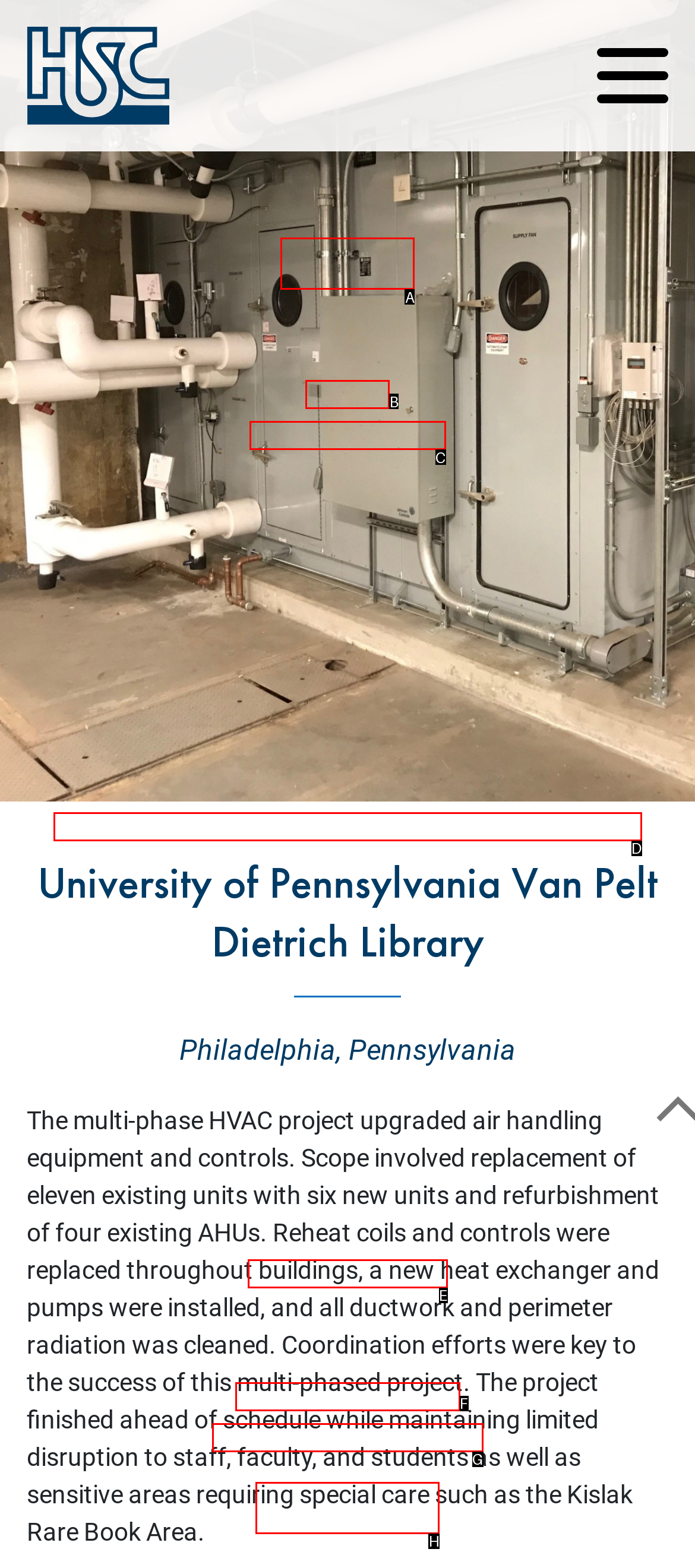Select the HTML element that corresponds to the description: Our Services
Reply with the letter of the correct option from the given choices.

H